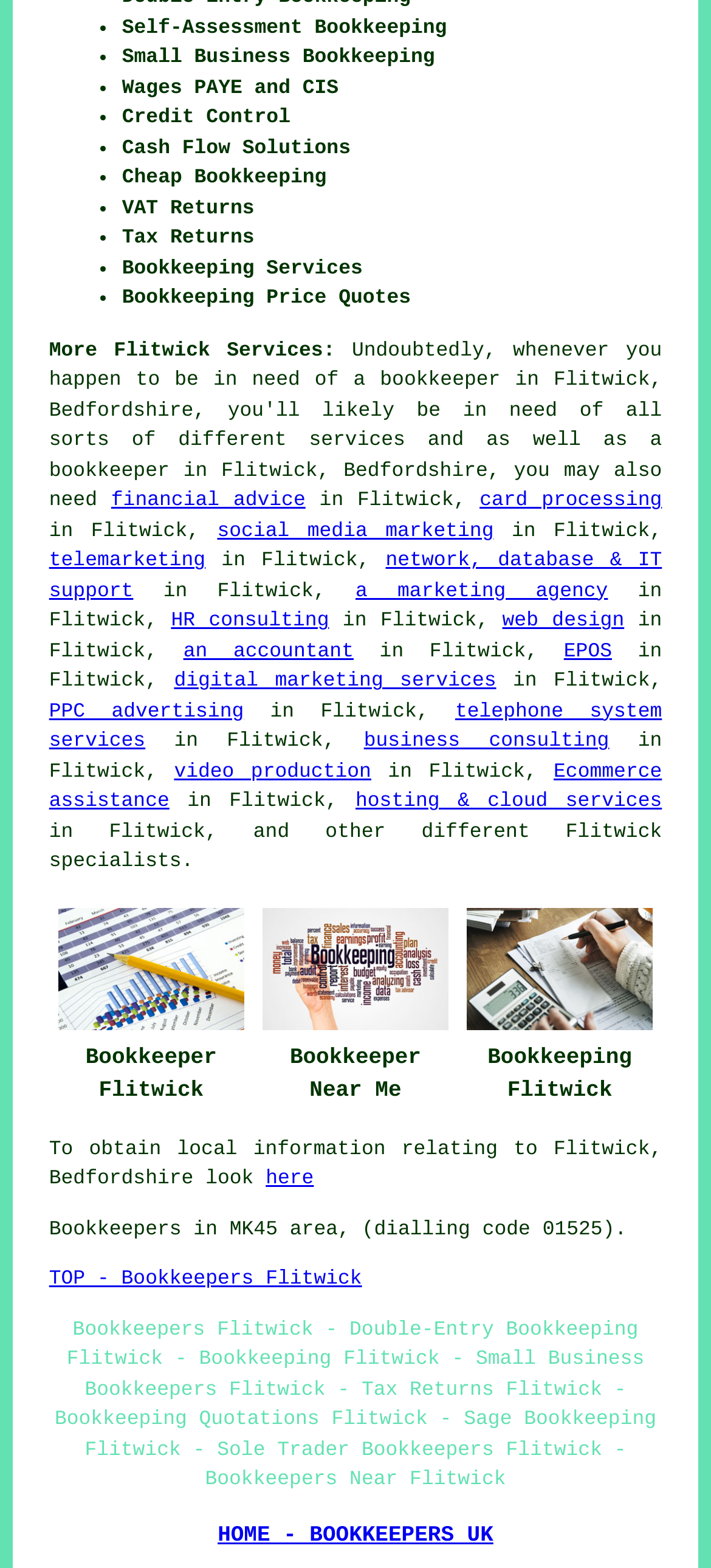Provide a single word or phrase to answer the given question: 
What is the significance of the images on the webpage?

Bookkeeper logos